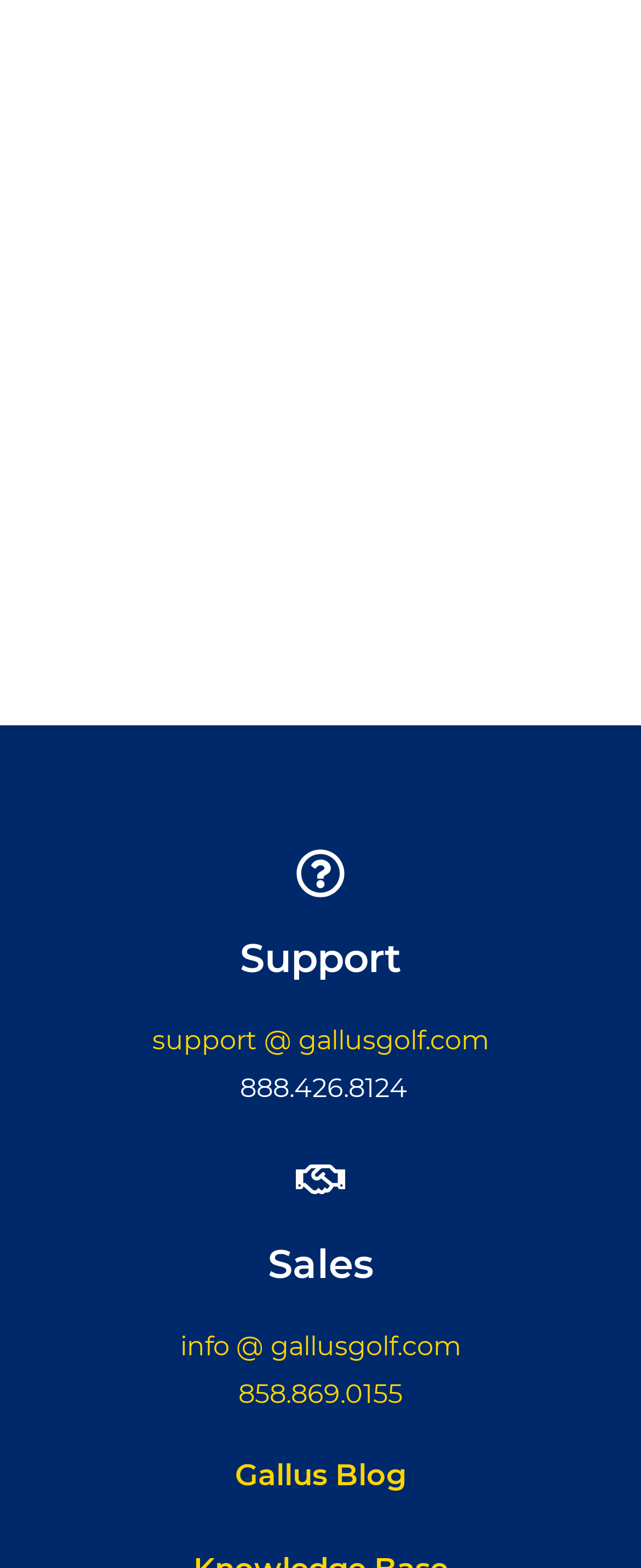Given the description of the UI element: "Gallus Blog", predict the bounding box coordinates in the form of [left, top, right, bottom], with each value being a float between 0 and 1.

[0.367, 0.929, 0.633, 0.952]